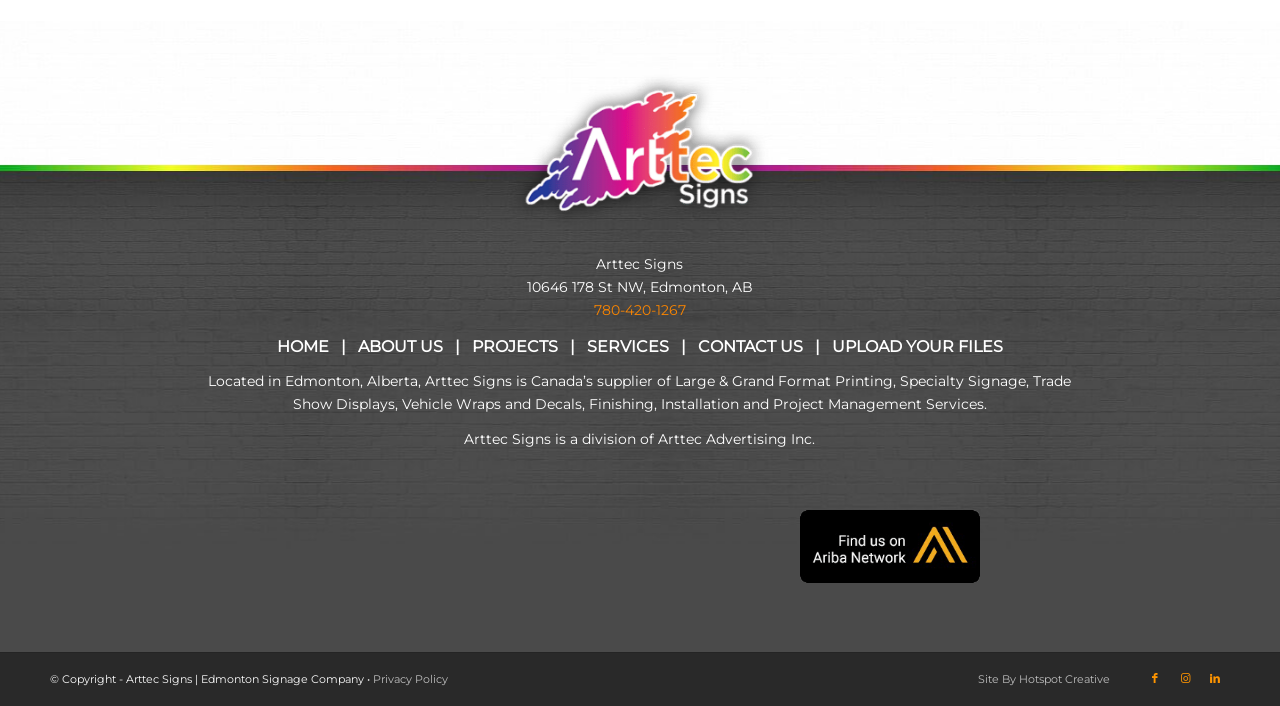By analyzing the image, answer the following question with a detailed response: What is the phone number of Arttec Signs?

The phone number of Arttec Signs can be found in the link element with the text '780-420-1267' which is likely to be the contact information of the company.